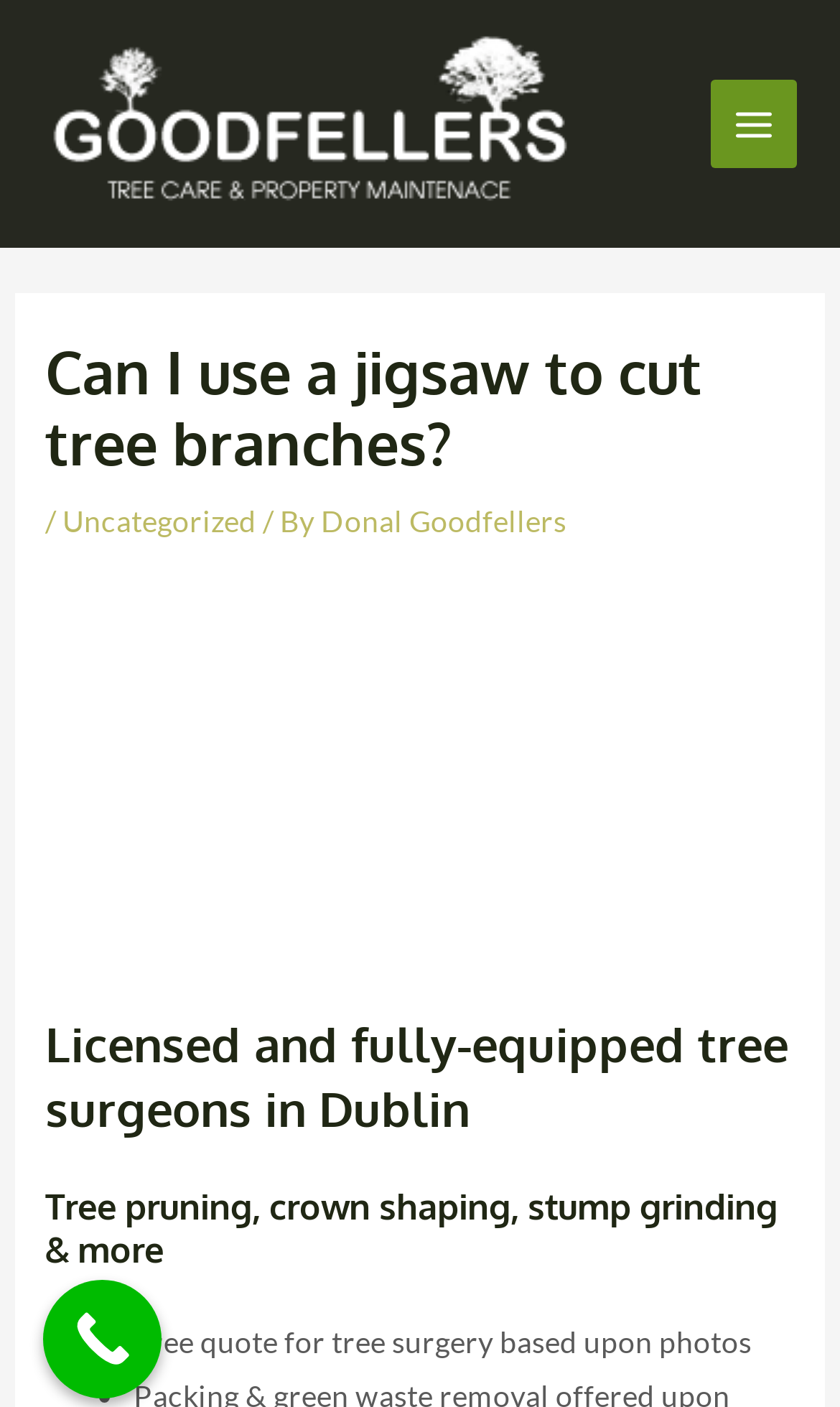Please provide a comprehensive response to the question below by analyzing the image: 
Is the service integrated with gardening?

The answer can be determined by reading the static text element with the text 'Service can be integrated with gardening', which explicitly states that the service can be integrated with gardening.